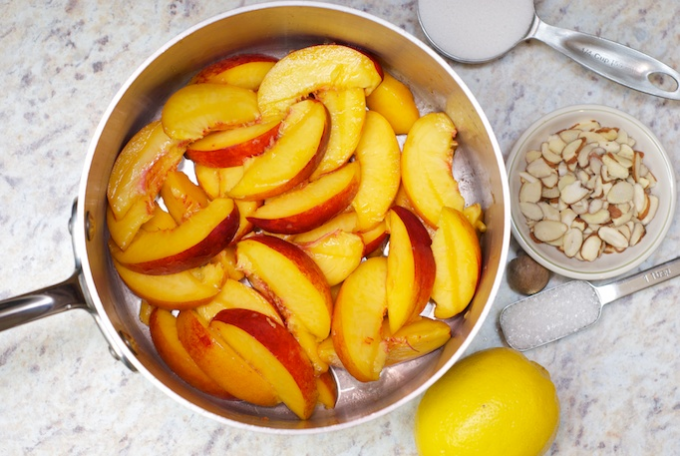Outline with detail what the image portrays.

The image features a beautifully arranged composition of fresh, sliced nectarines in a stainless steel pan, showcasing their vibrant yellow and red hues. Surrounding the pan are essential ingredients for a summer dessert, including a lemon, showcasing its bright yellow color and smooth texture. Measuring cups contain granulated sugar, while another small bowl features sliced almonds, adding a rustic touch to the scene. This arrangement hints at a classic fruit preparation, perfect for a delicious and light summer treat. The cozy, natural colors and ingredients evoke a sense of home cooking and nostalgia, as the creator shares a personal anecdote about their cooking journey and the importance of this recipe.